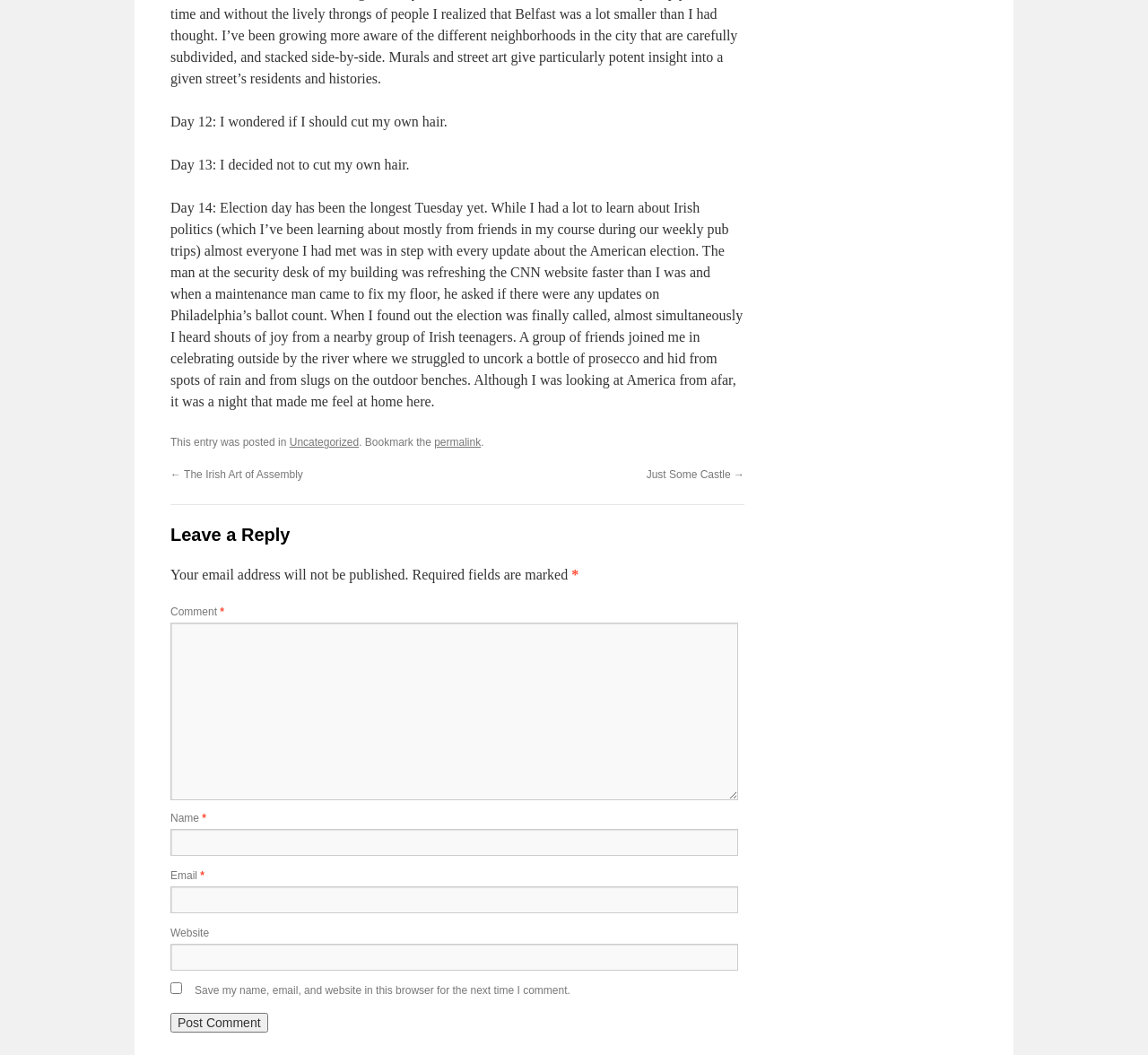Determine the bounding box coordinates of the target area to click to execute the following instruction: "Visit the previous post."

[0.148, 0.444, 0.264, 0.456]